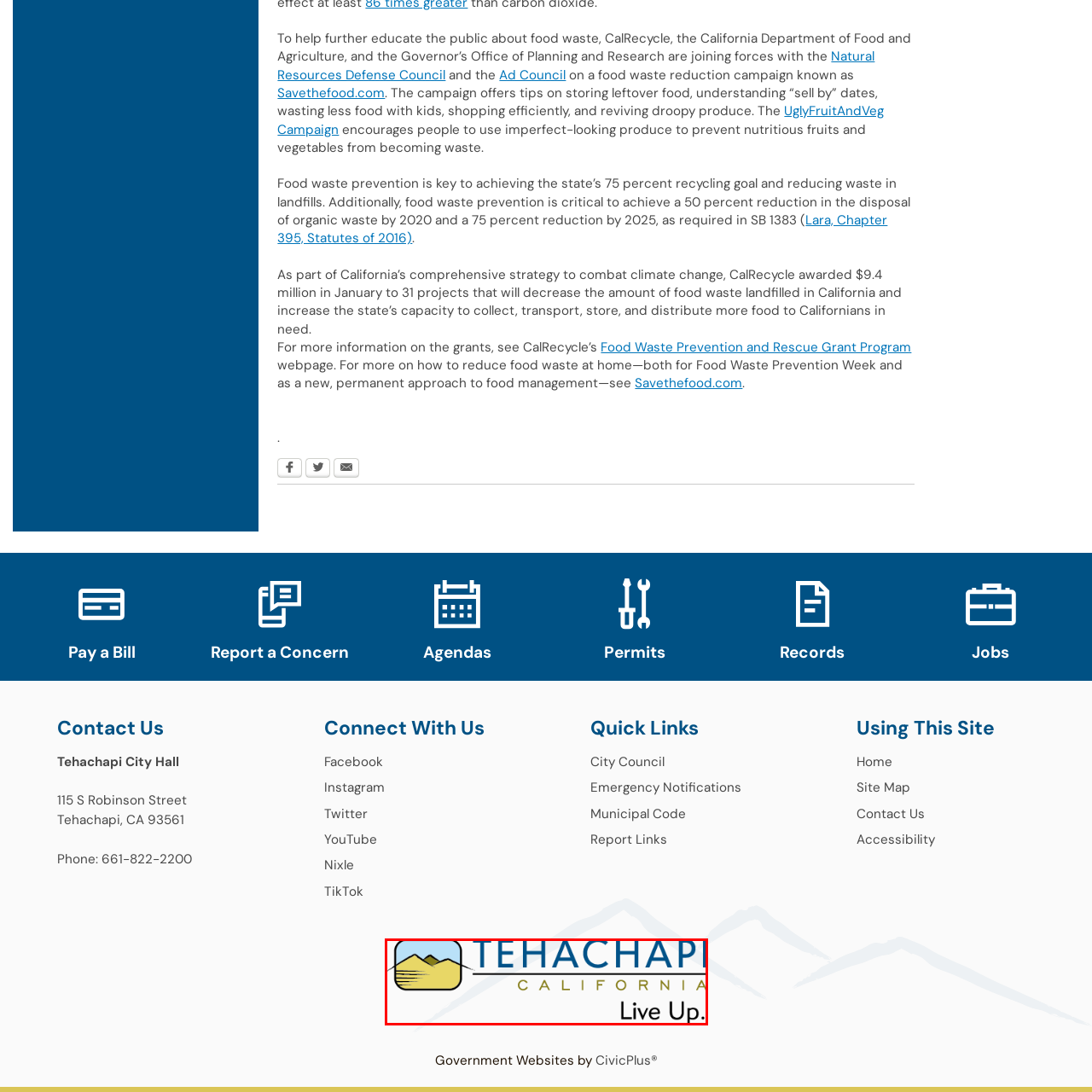Direct your gaze to the image circumscribed by the red boundary and deliver a thorough answer to the following question, drawing from the image's details: 
What is depicted in a simplified, stylized form?

The logo features a depiction of mountains in a simplified, stylized form, which is an element of nature that reflects Tehachapi's rich landscape.